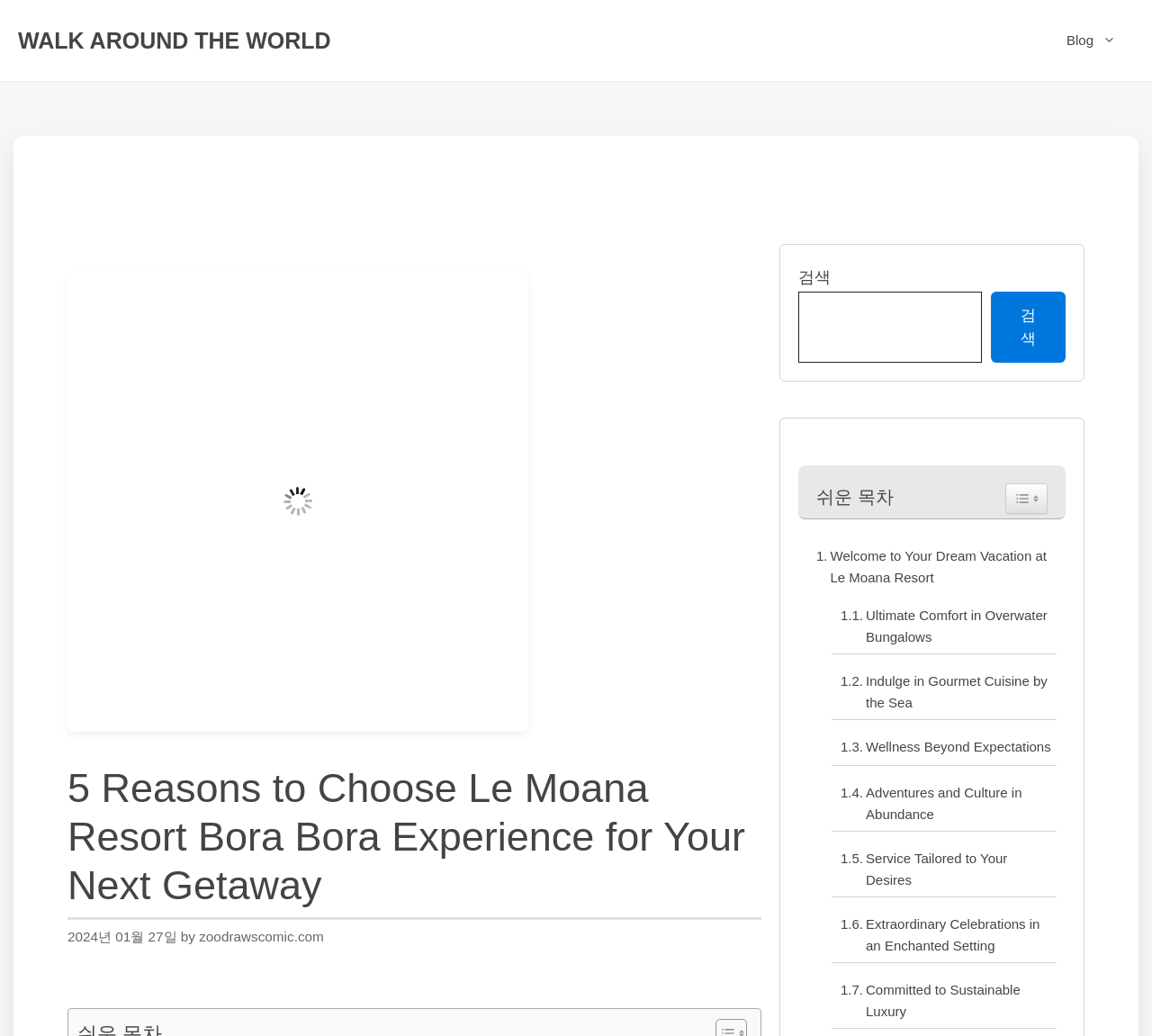Please find the bounding box coordinates for the clickable element needed to perform this instruction: "Read the blog".

[0.91, 0.026, 0.984, 0.052]